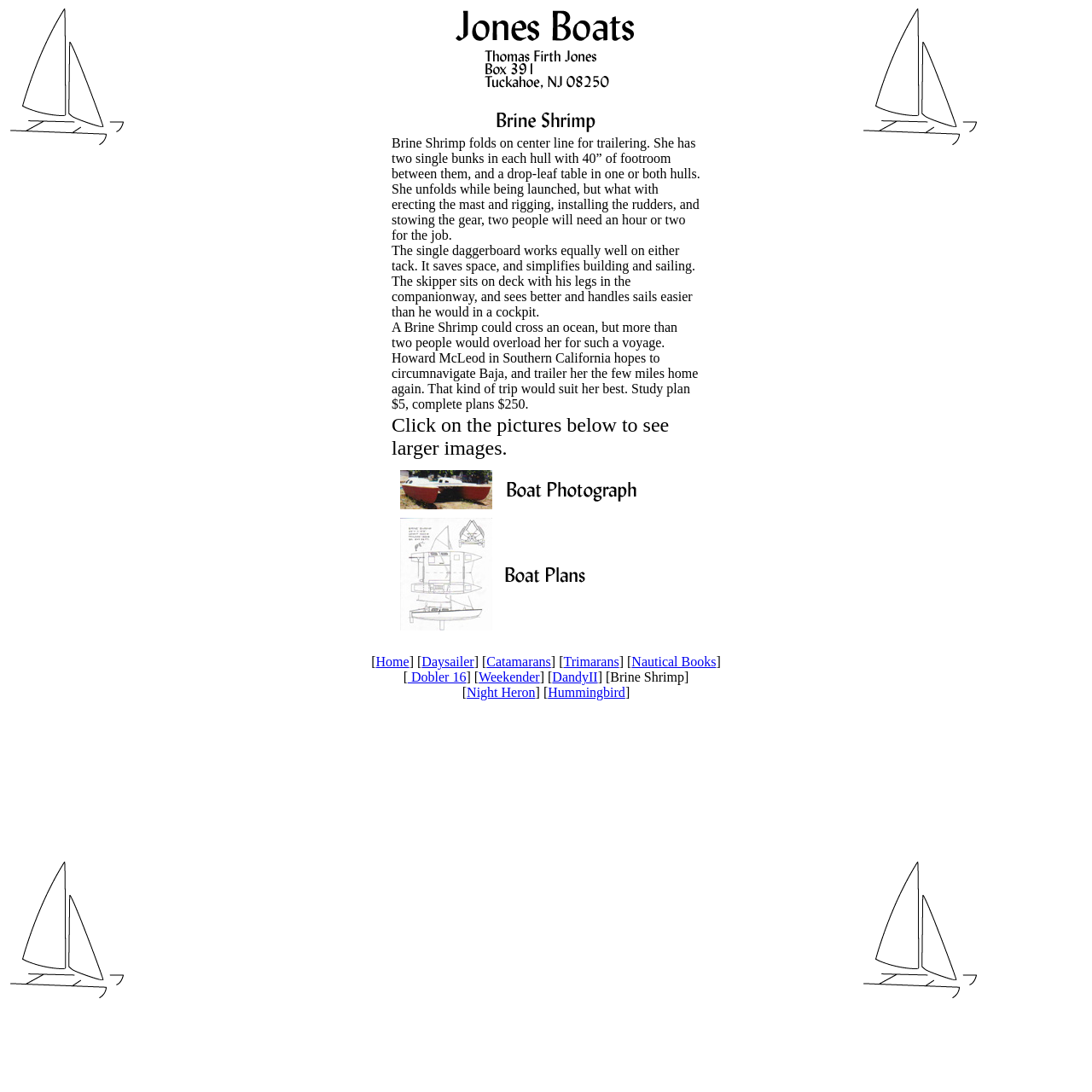Determine the bounding box coordinates of the region I should click to achieve the following instruction: "Click on the image to see larger images.". Ensure the bounding box coordinates are four float numbers between 0 and 1, i.e., [left, top, right, bottom].

[0.451, 0.1, 0.549, 0.123]